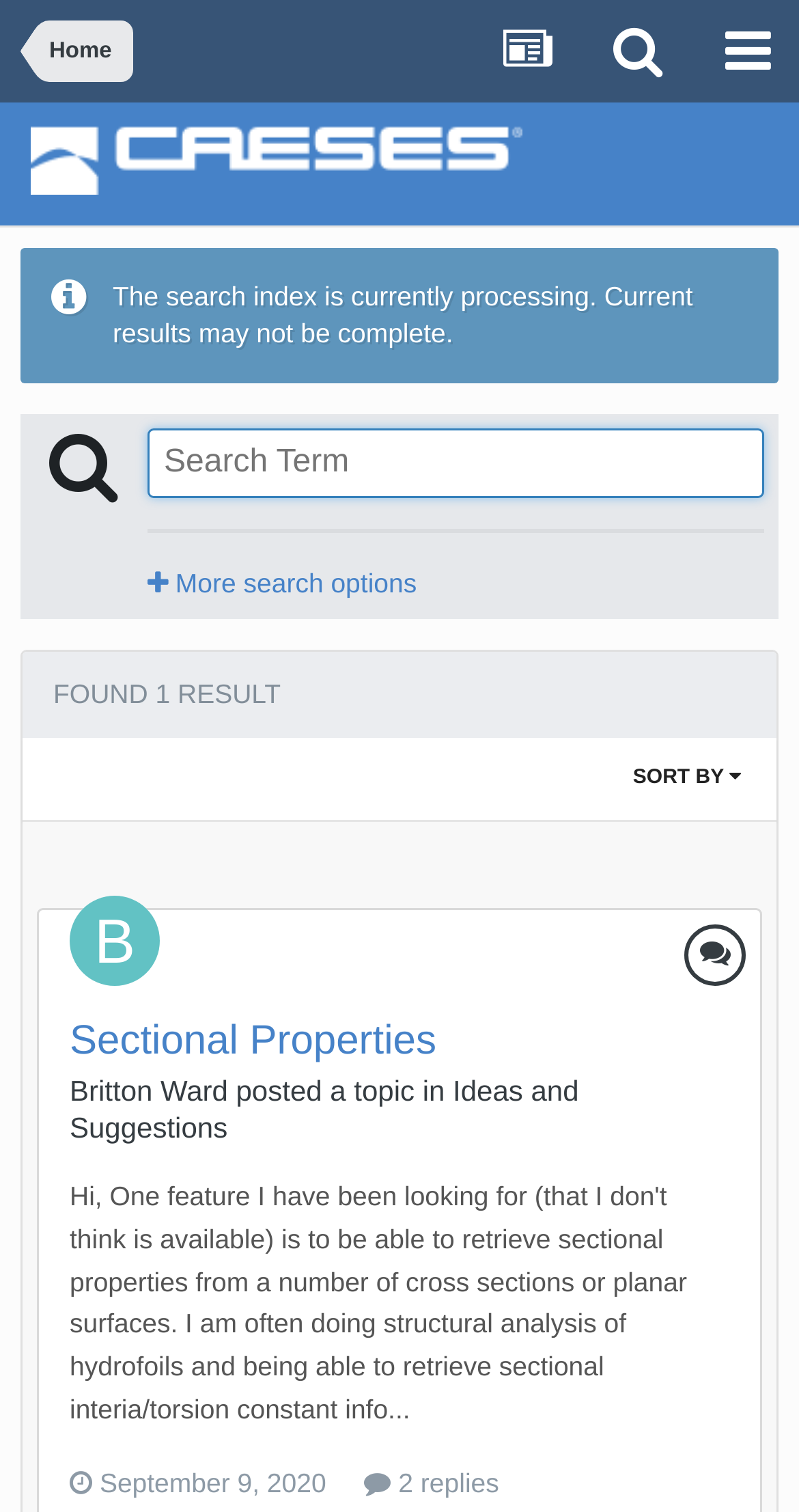Identify the bounding box coordinates of the section to be clicked to complete the task described by the following instruction: "view replies". The coordinates should be four float numbers between 0 and 1, formatted as [left, top, right, bottom].

[0.456, 0.97, 0.625, 0.991]